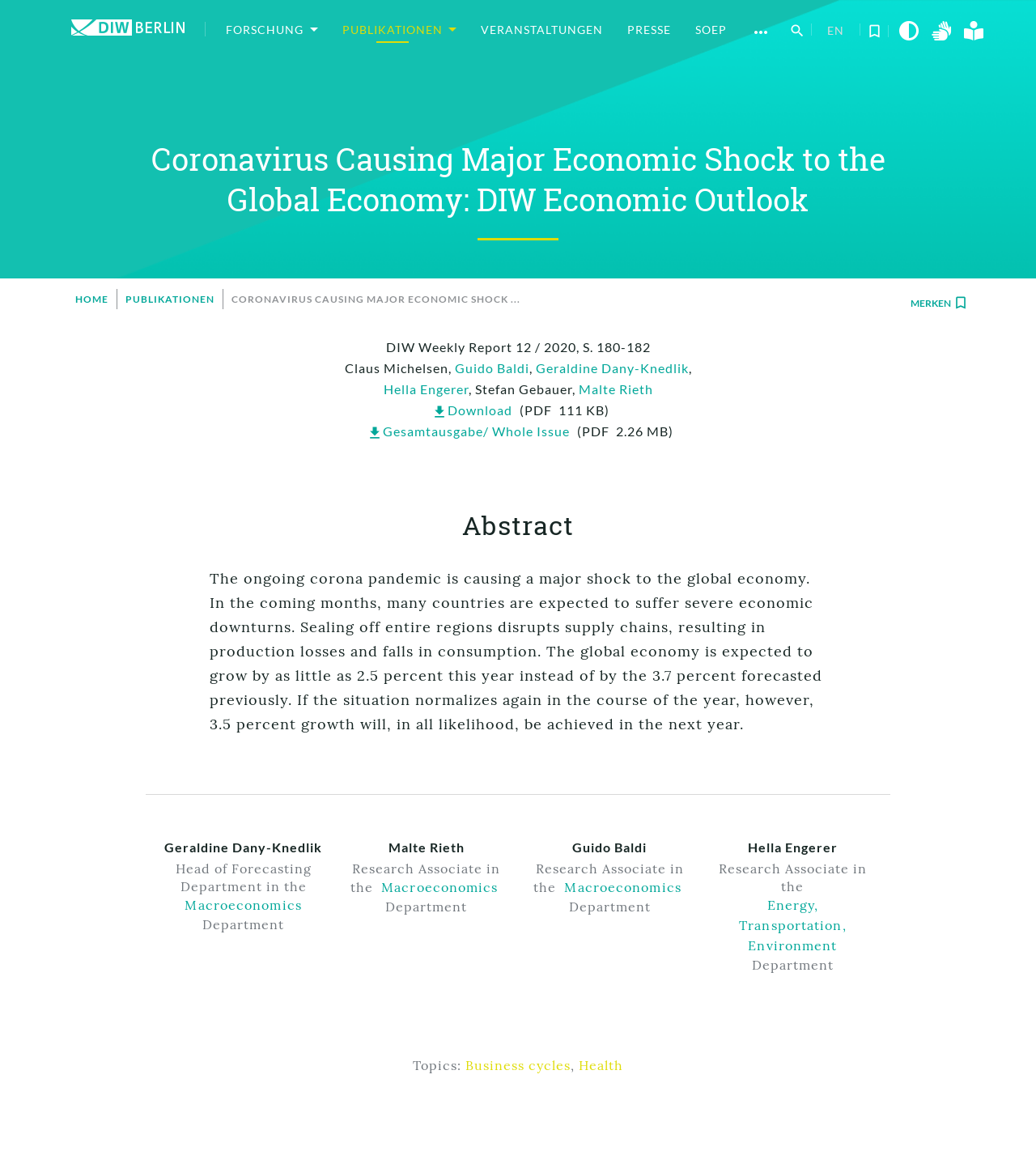What is the expected growth rate of the global economy this year?
Using the image, answer in one word or phrase.

2.5 percent